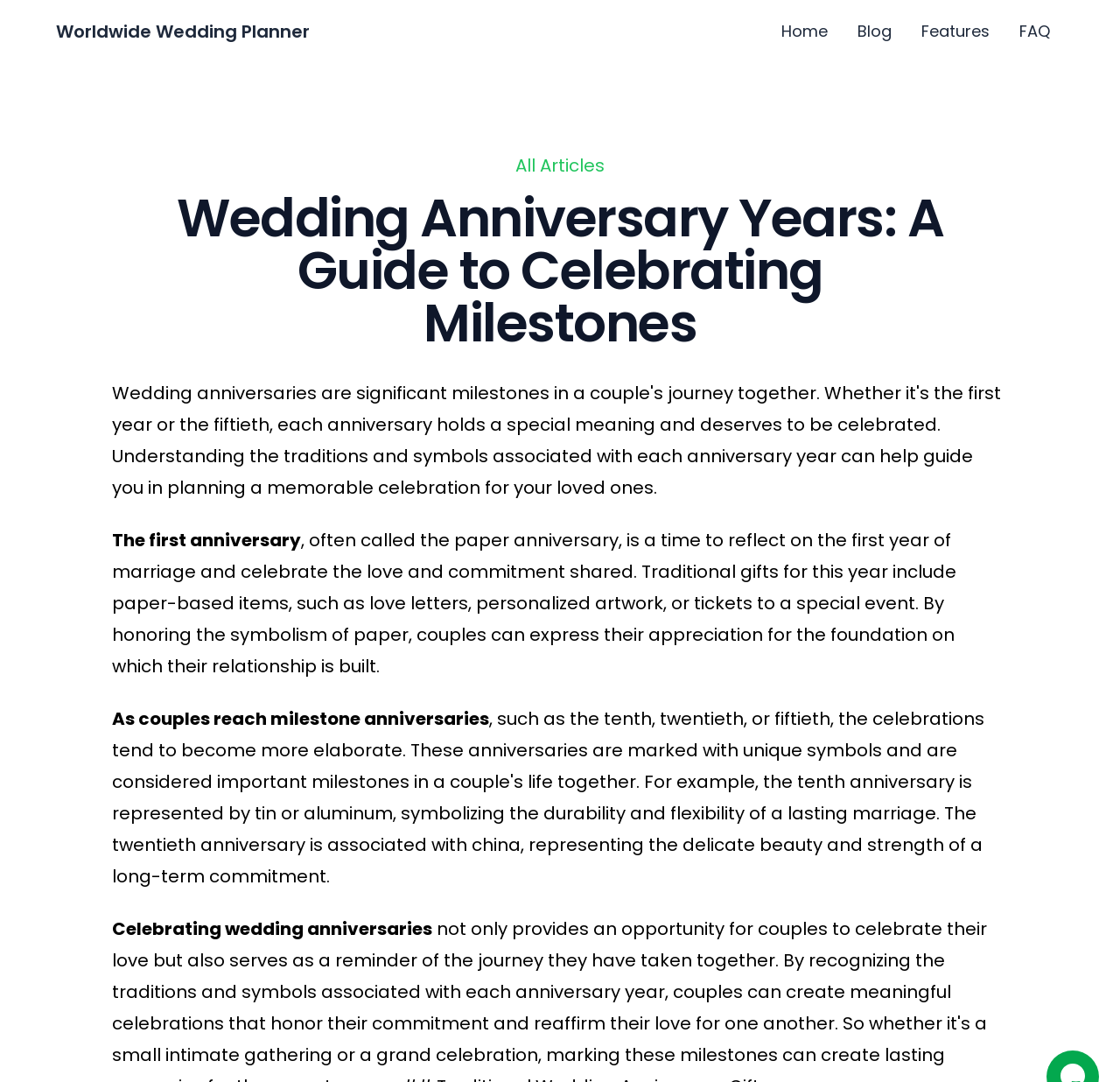What is the website's main topic?
Based on the image, respond with a single word or phrase.

Wedding anniversaries